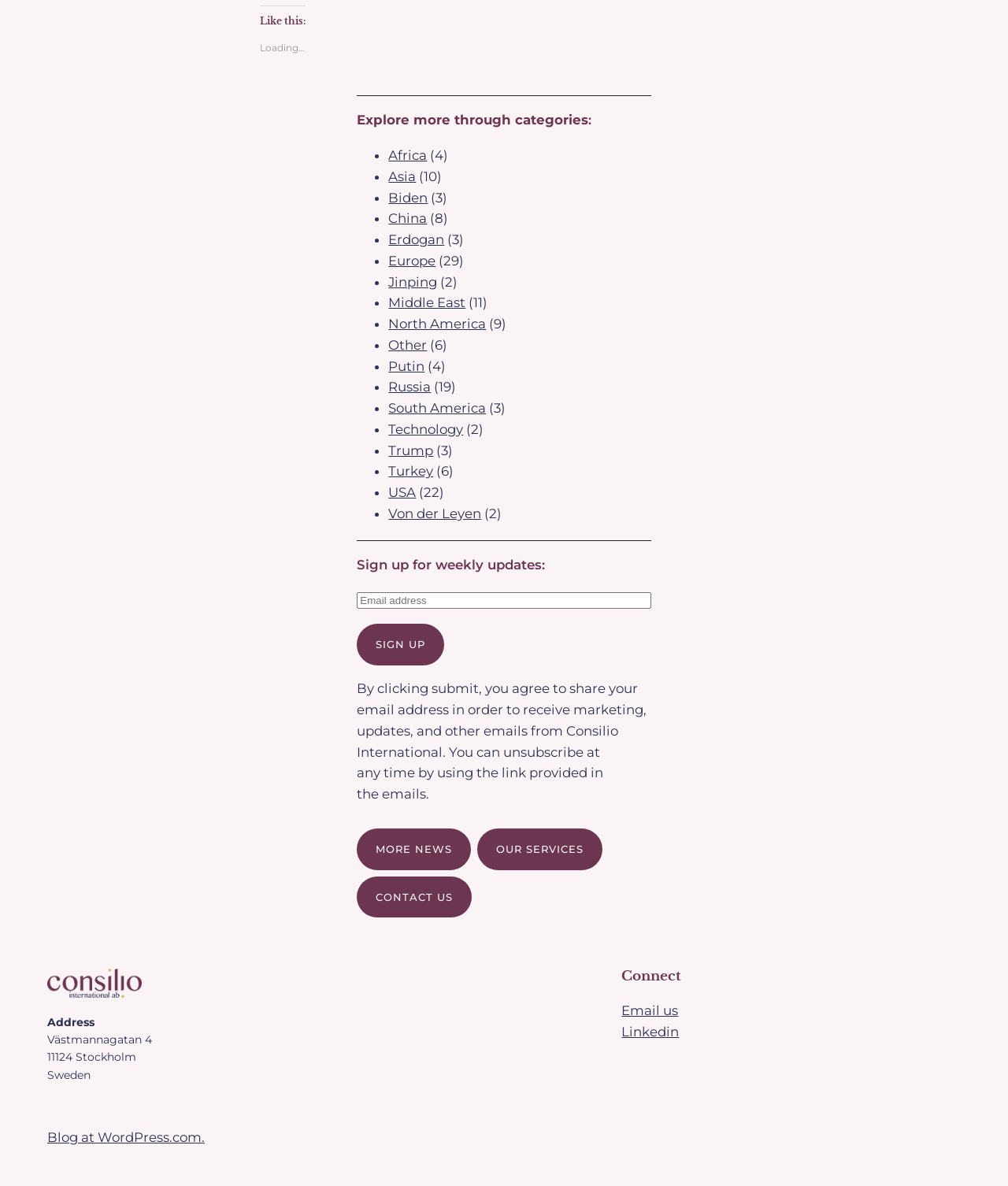Determine the bounding box coordinates for the area that should be clicked to carry out the following instruction: "Click on the 'MORE NEWS' link".

[0.354, 0.698, 0.467, 0.733]